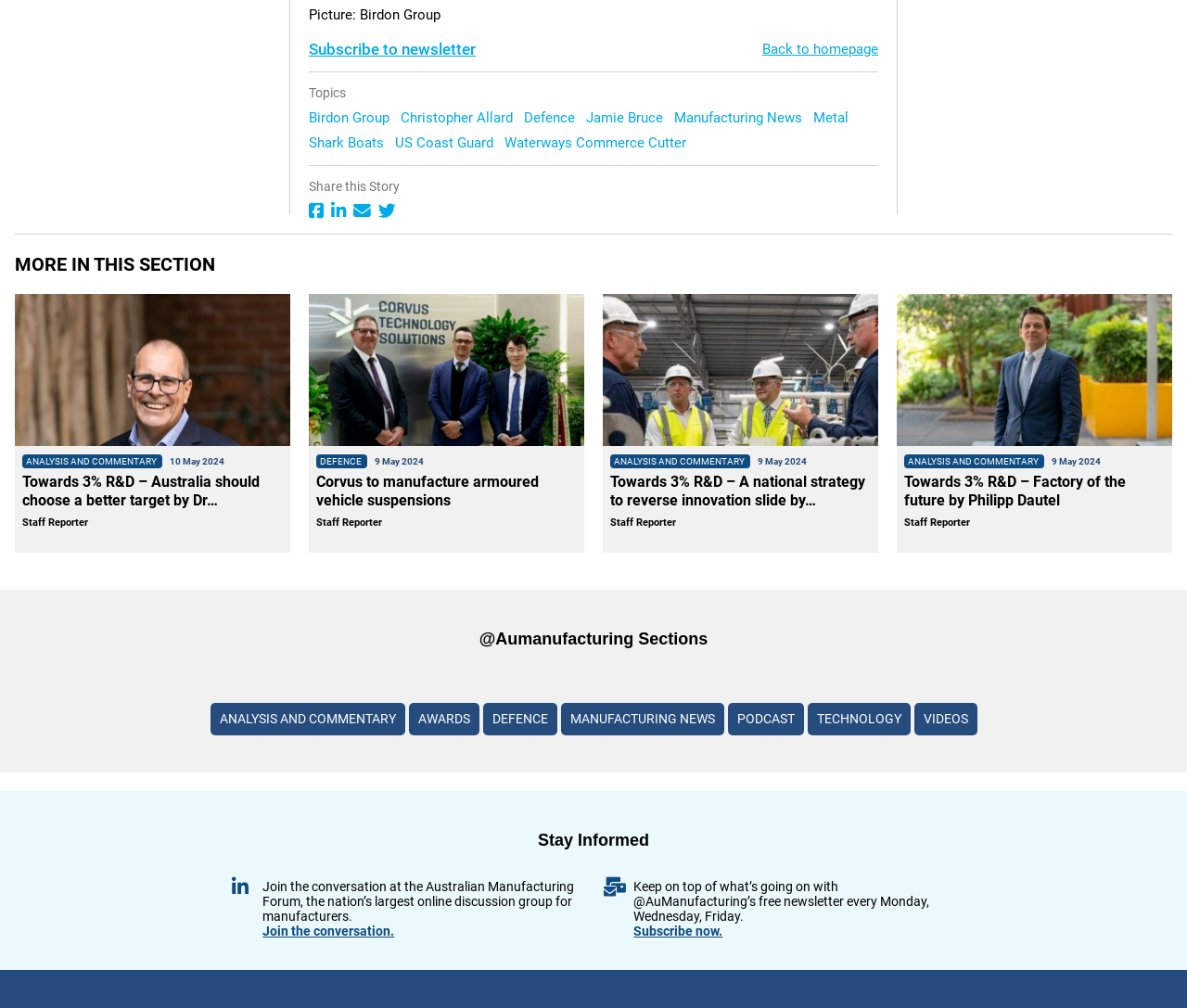How many ways are there to share a story?
Please answer the question with a single word or phrase, referencing the image.

4